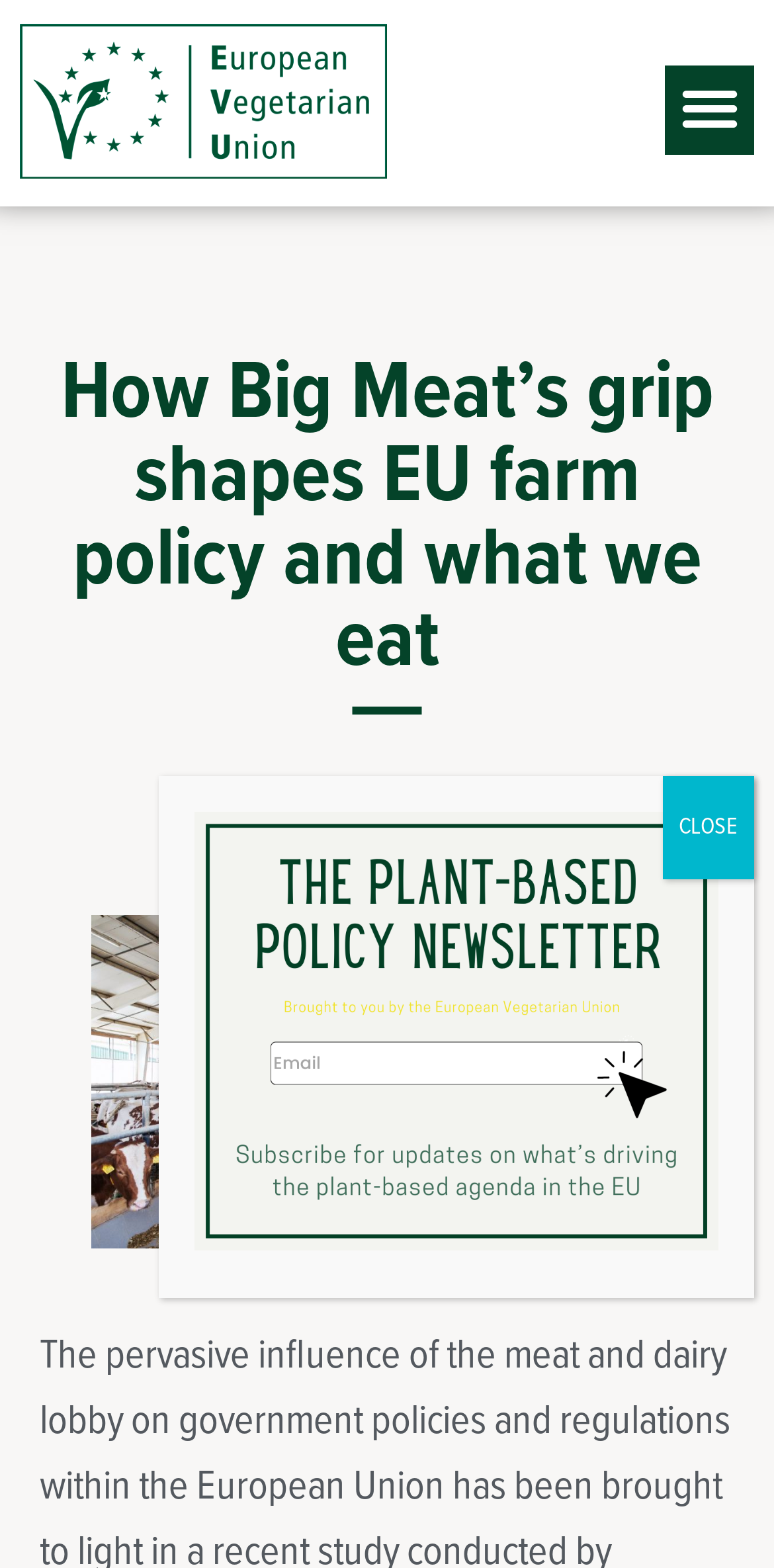Please determine the bounding box coordinates for the UI element described here. Use the format (top-left x, top-left y, bottom-right x, bottom-right y) with values bounded between 0 and 1: CLOSE

[0.856, 0.495, 0.974, 0.56]